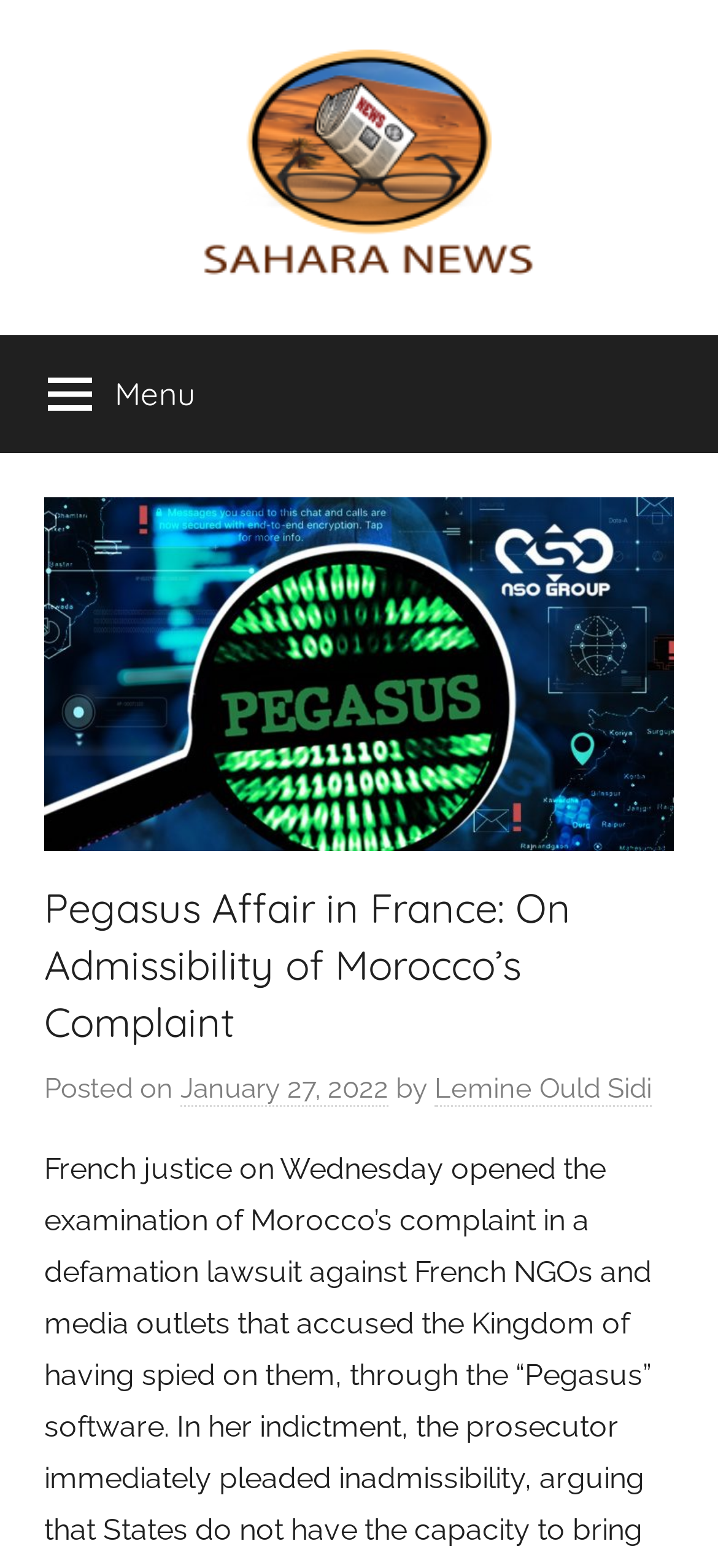What is the date of the article?
Look at the webpage screenshot and answer the question with a detailed explanation.

The date of the article can be found in the header section of the webpage, where it is written as 'Posted on January 27, 2022'.